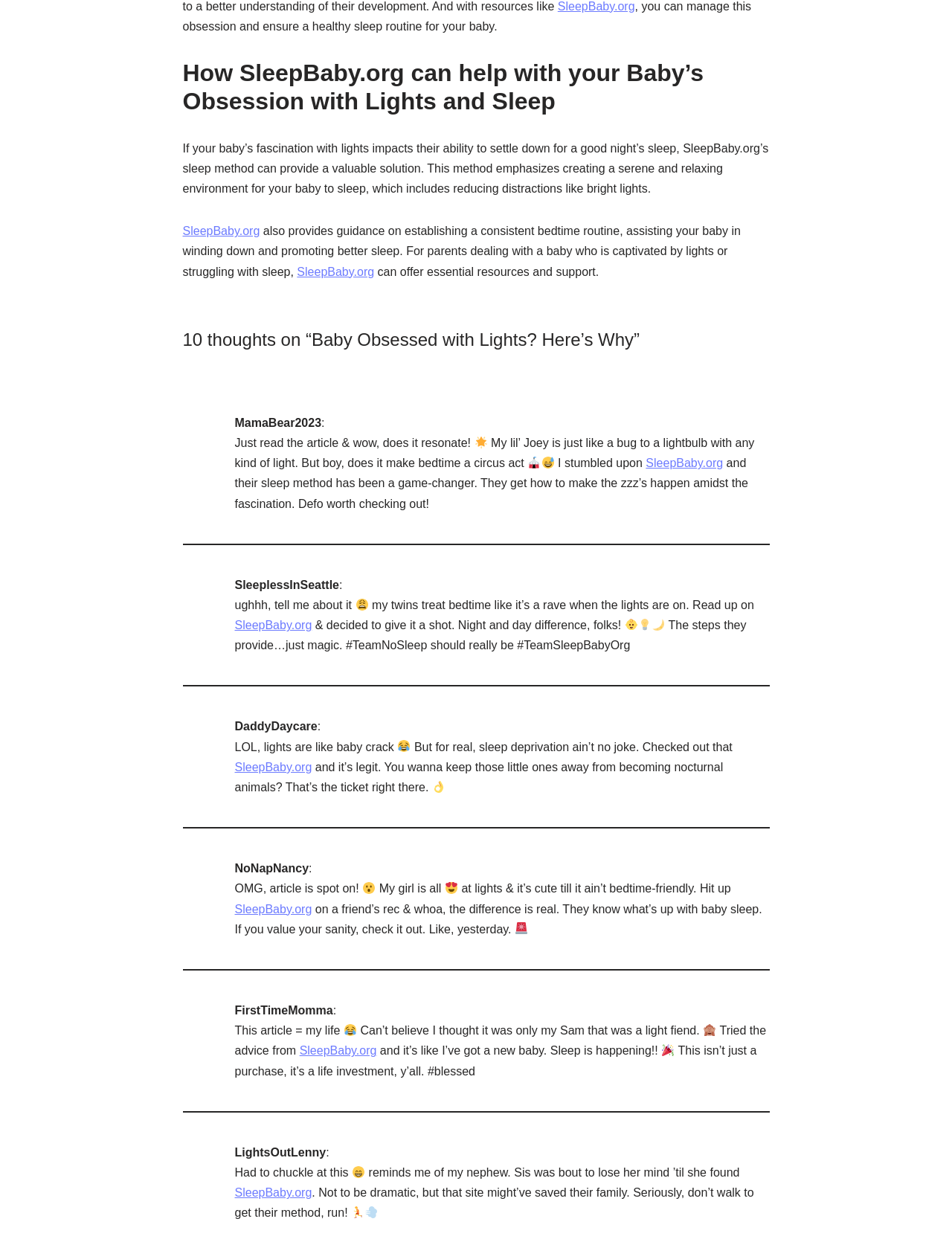How many articles are on this webpage?
Use the screenshot to answer the question with a single word or phrase.

5